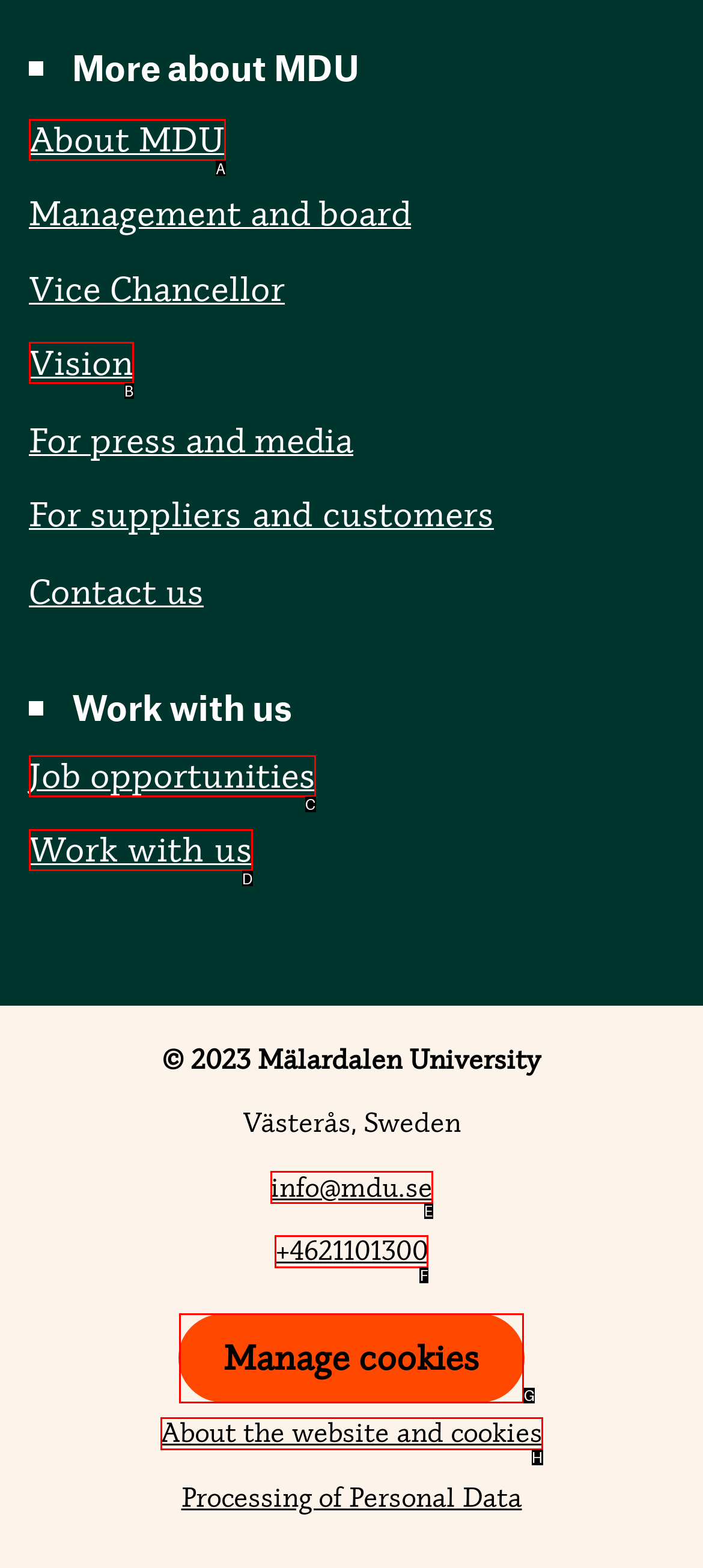Identify the HTML element that corresponds to the description: About the website and cookies Provide the letter of the matching option directly from the choices.

H